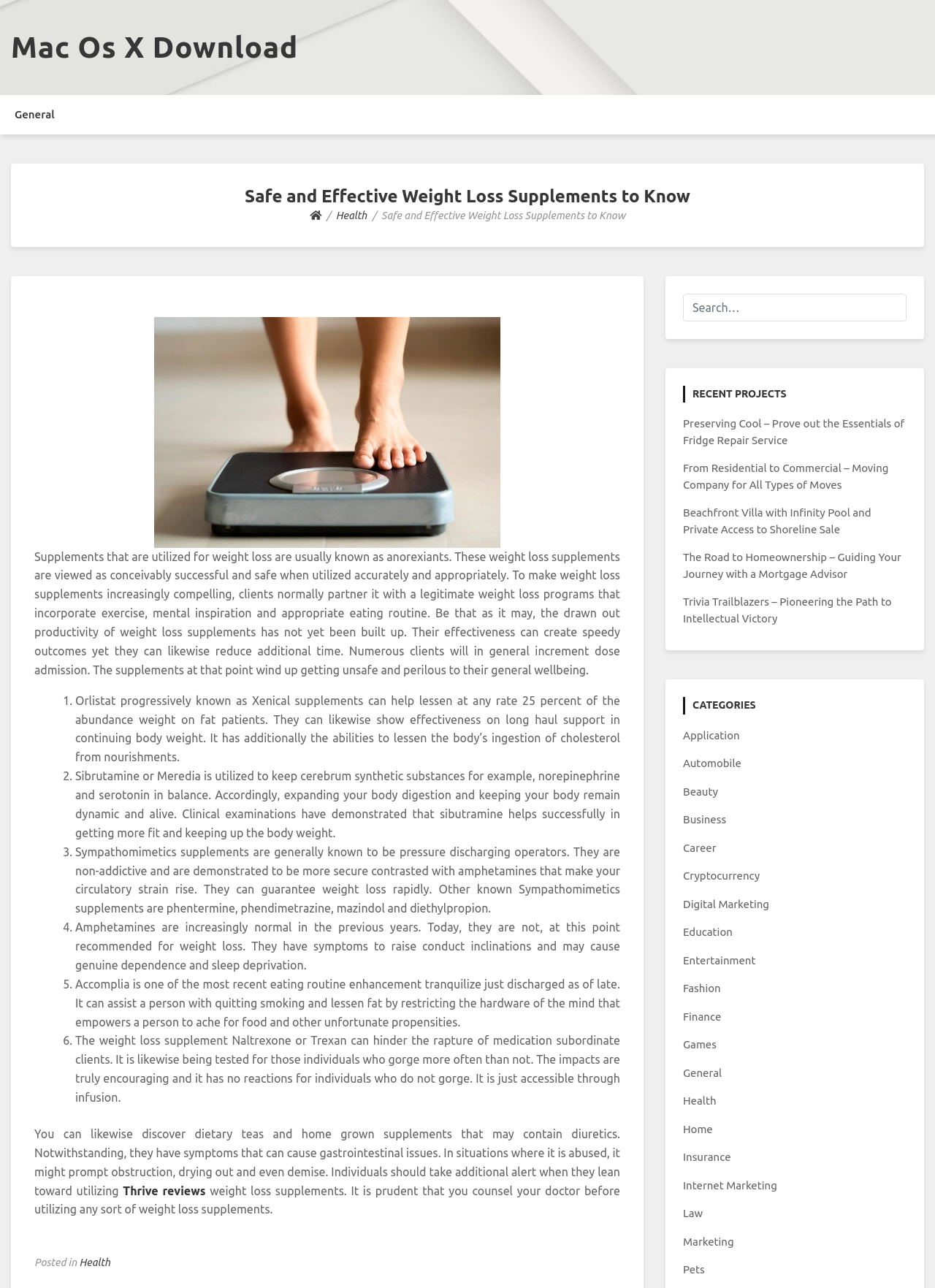What is the purpose of consulting a doctor before using weight loss supplements?
Look at the image and answer the question with a single word or phrase.

To take additional caution